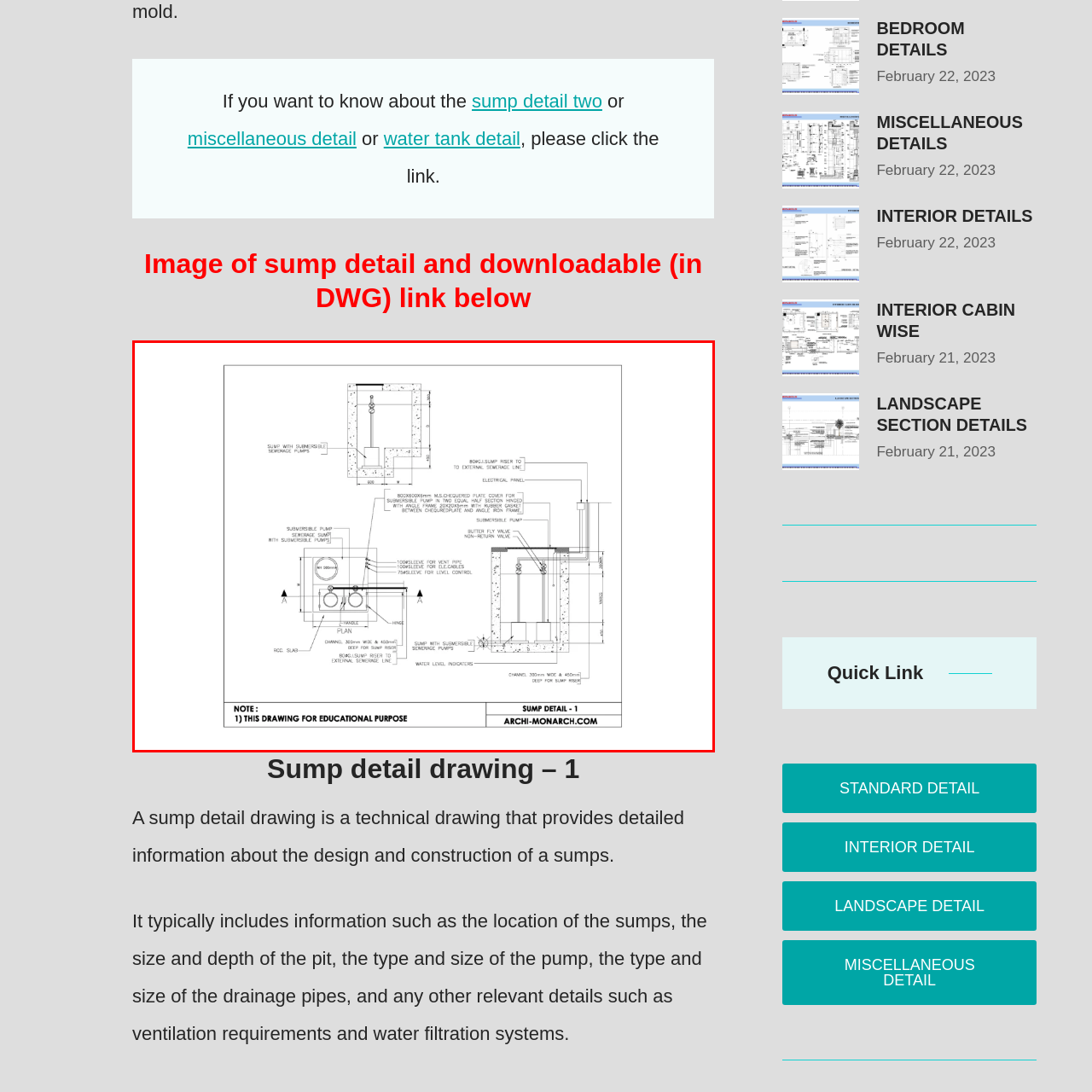View the image highlighted in red and provide one word or phrase: What is the purpose of the arrows and labels in the diagram?

To clarify critical elements